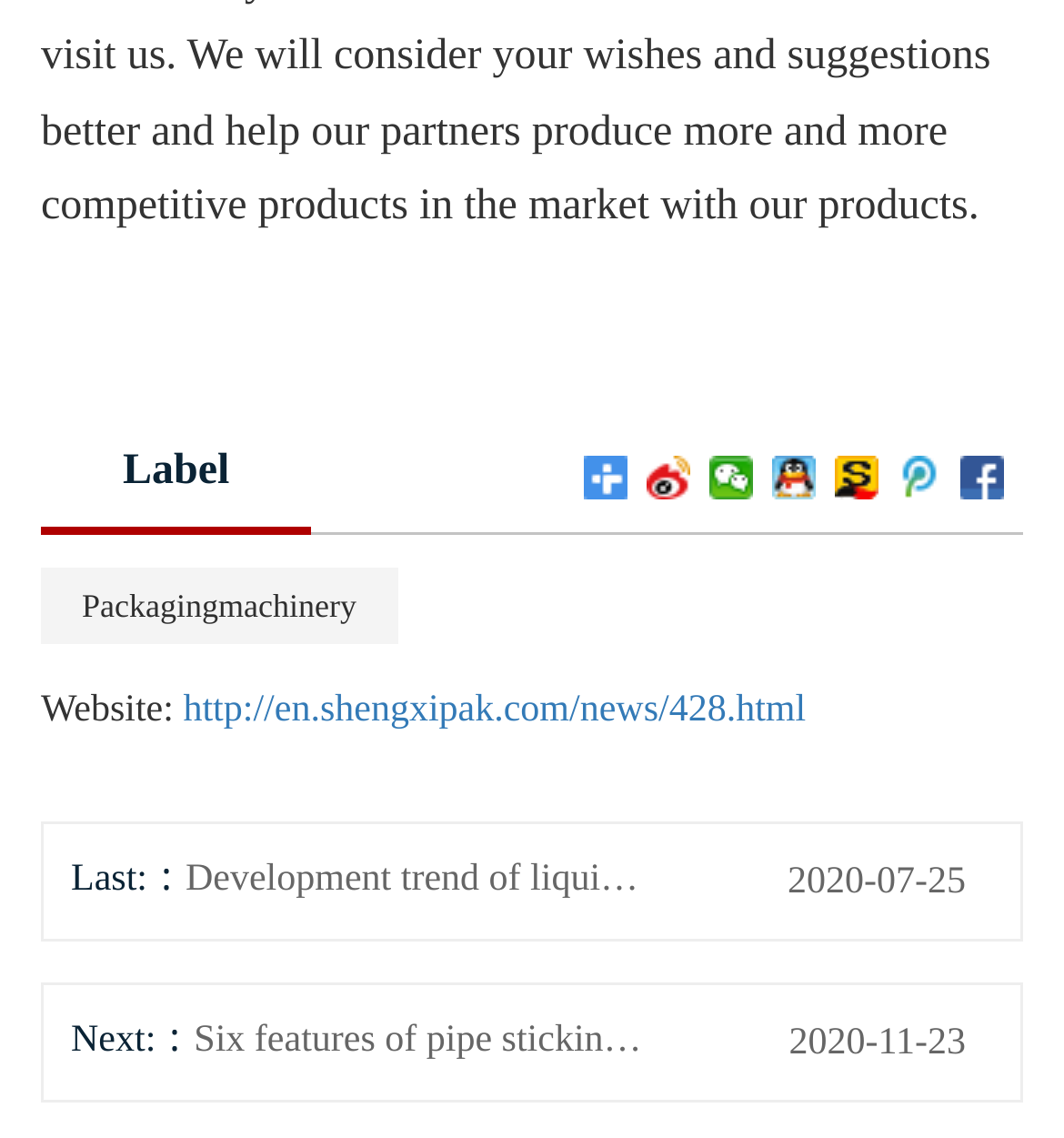Locate the bounding box coordinates of the item that should be clicked to fulfill the instruction: "Explore Six features of pipe sticking machine".

[0.182, 0.889, 0.616, 0.942]